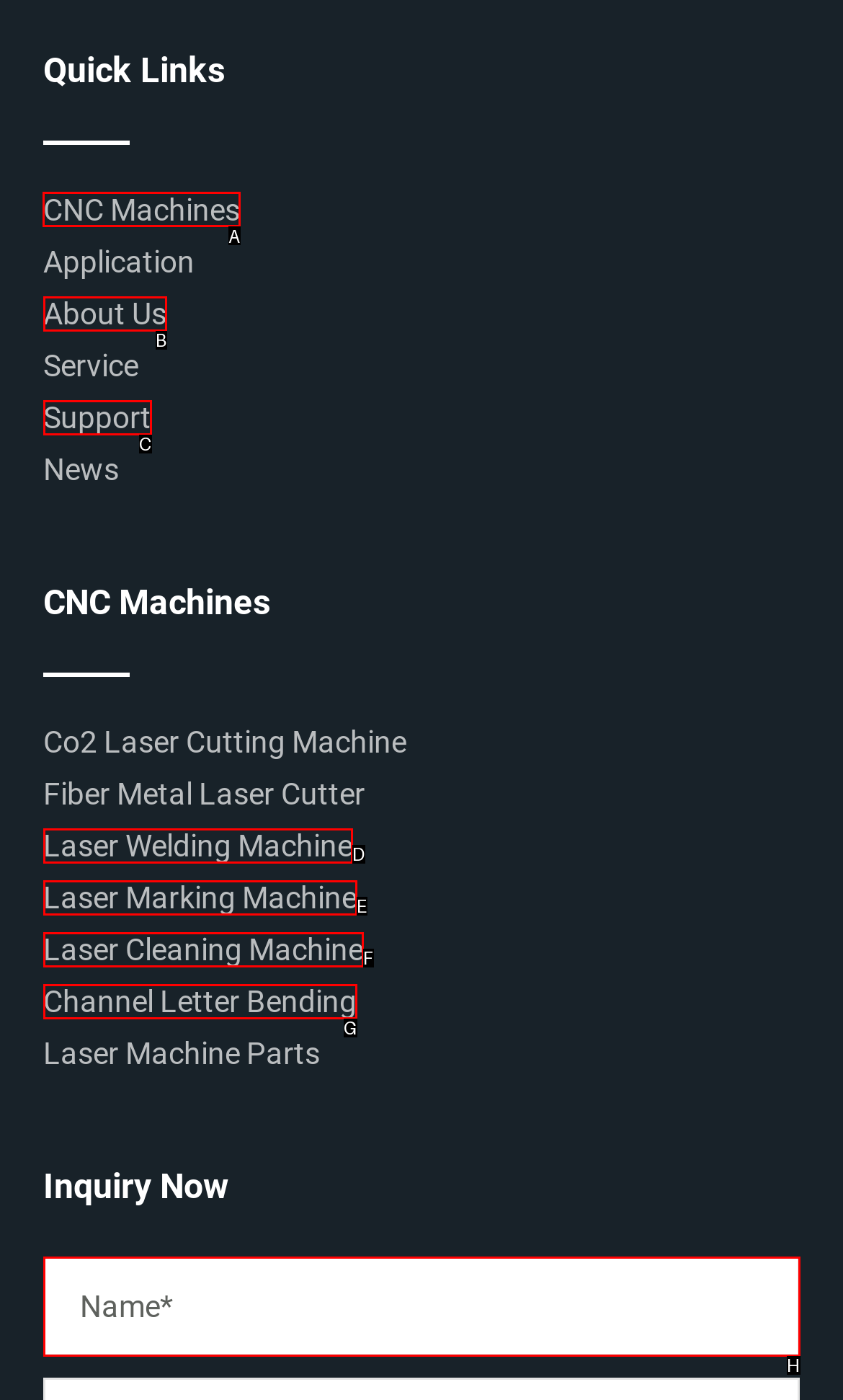What letter corresponds to the UI element to complete this task: Click on CNC Machines
Answer directly with the letter.

A